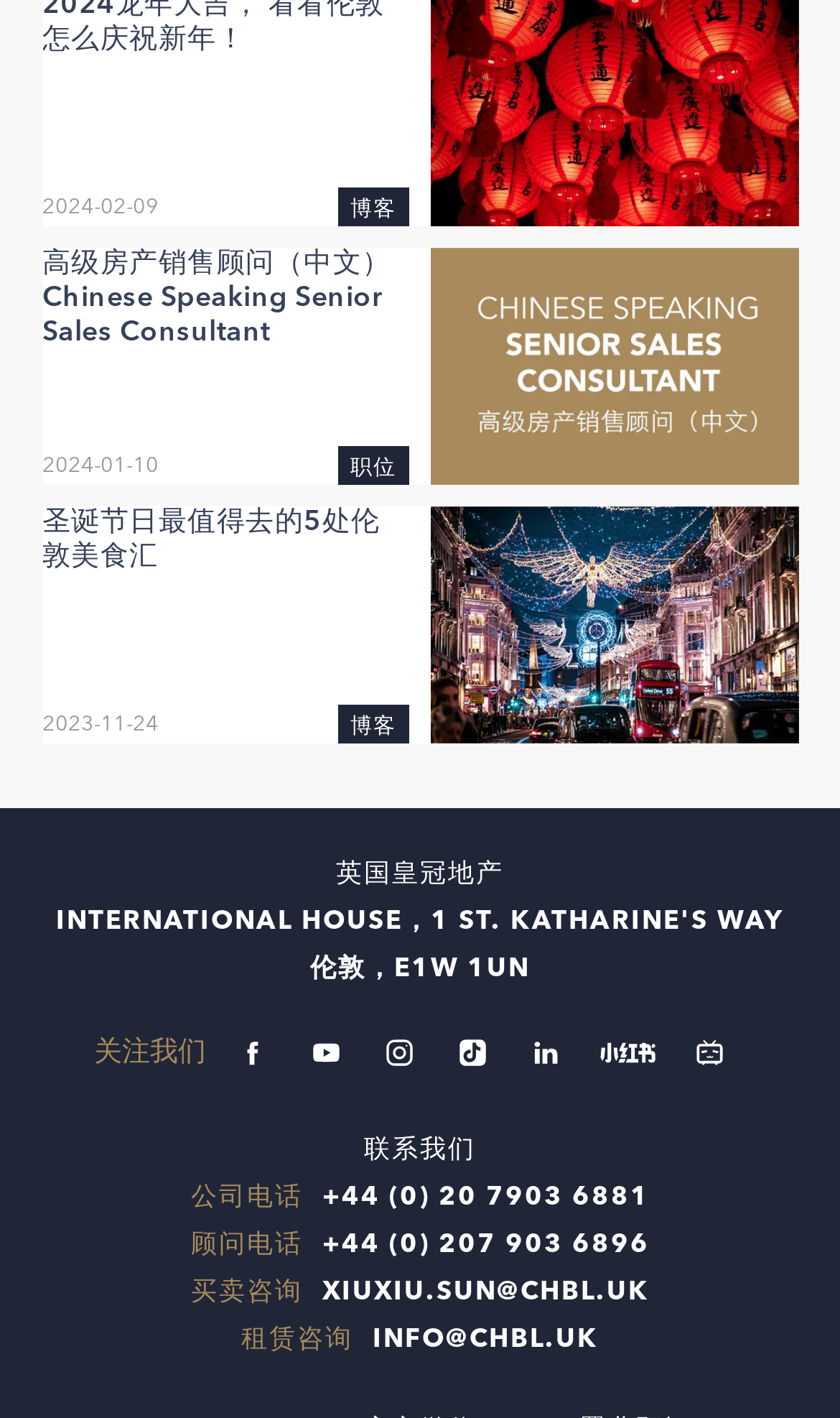What is the company name?
Answer the question based on the image using a single word or a brief phrase.

英国皇冠地产